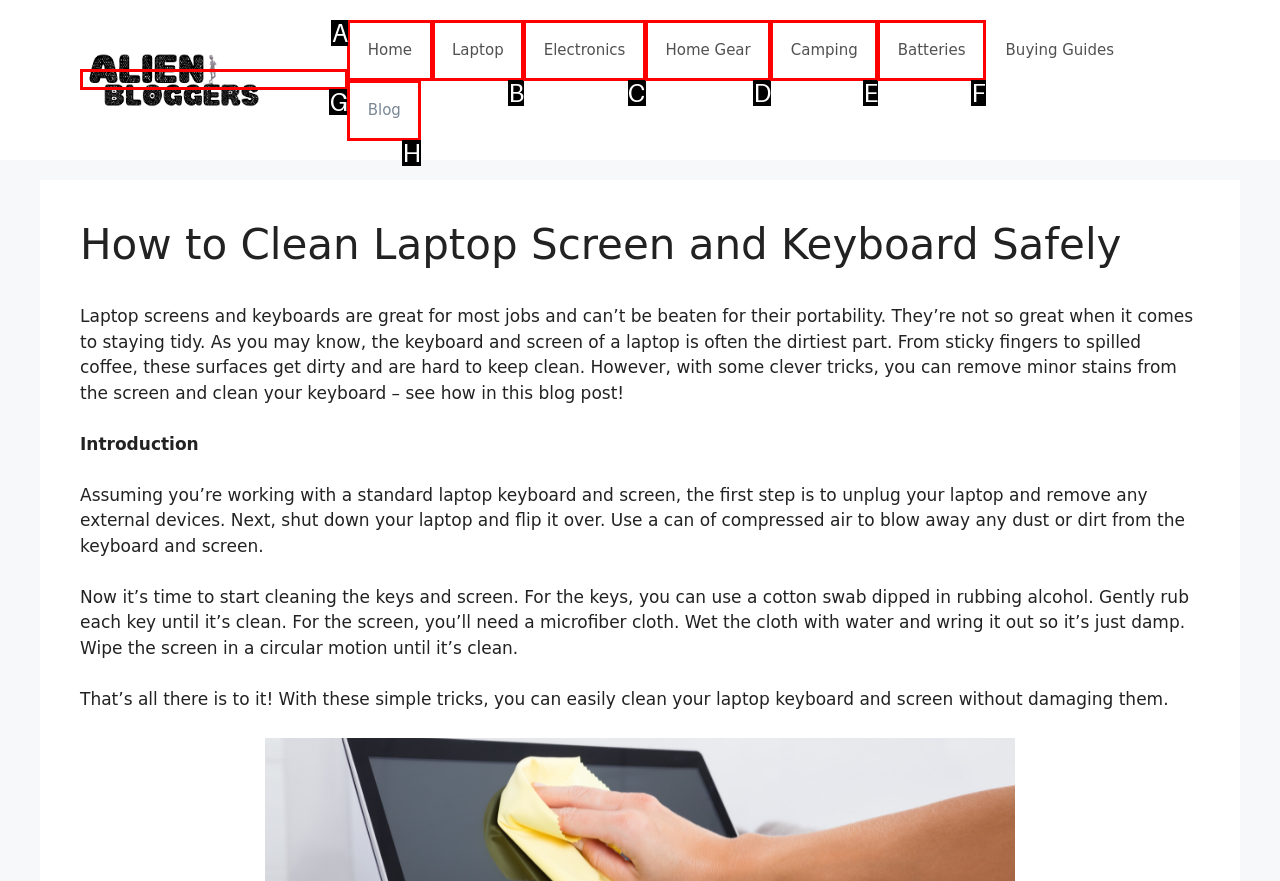Which option is described as follows: Electronics
Answer with the letter of the matching option directly.

C